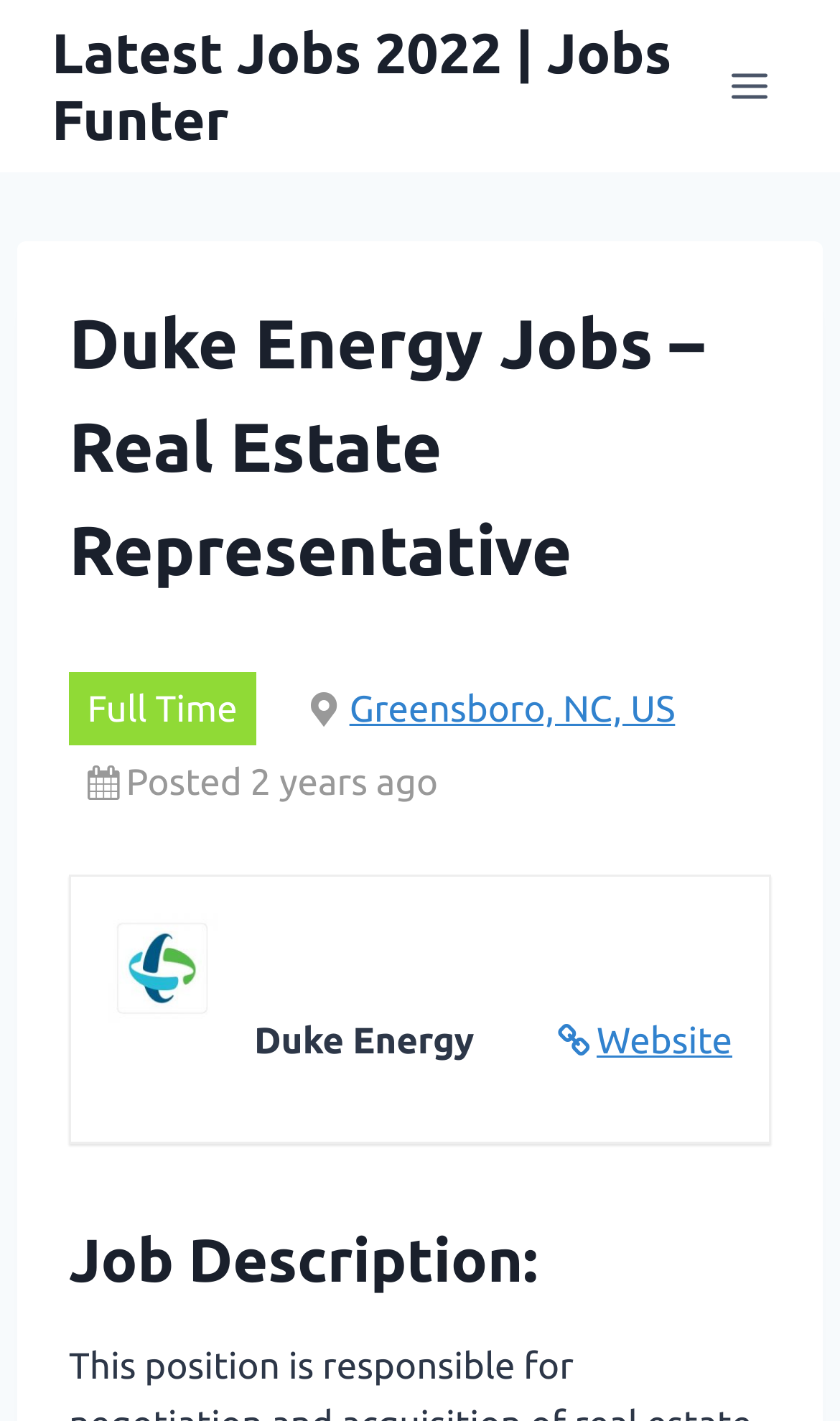What is the company logo above?
Please answer the question with a single word or phrase, referencing the image.

Duke Energy